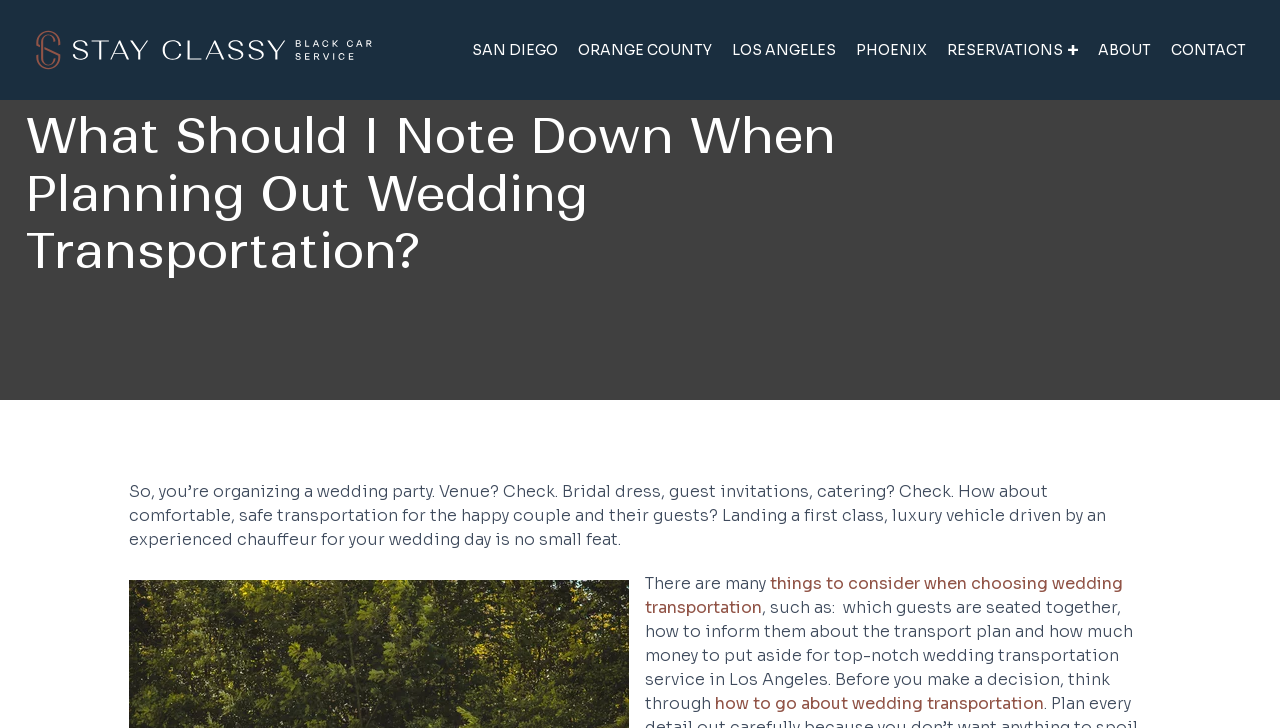Elaborate on the webpage's design and content in a detailed caption.

This webpage appears to be about planning wedding transportation, specifically in Los Angeles. At the top, there is a logo or image of "Stay Classy Black Car Service" with a link to the service. Below this, there are five links to different locations: SAN DIEGO, ORANGE COUNTY, LOS ANGELES, PHOENIX, and RESERVATIONS, which are aligned horizontally across the top of the page. 

To the right of the RESERVATIONS link, there is a small image. Below these links, there are three more links: ABOUT, CONTACT, and a heading that asks "What Should I Note Down When Planning Out Wedding Transportation?" 

The main content of the page is a paragraph that discusses the importance of planning wedding transportation, including choosing a luxury vehicle and considering factors such as seating arrangements and budget. The text is divided into three sections, with two links embedded in the text: "things to consider when choosing wedding transportation" and "how to go about wedding transportation".